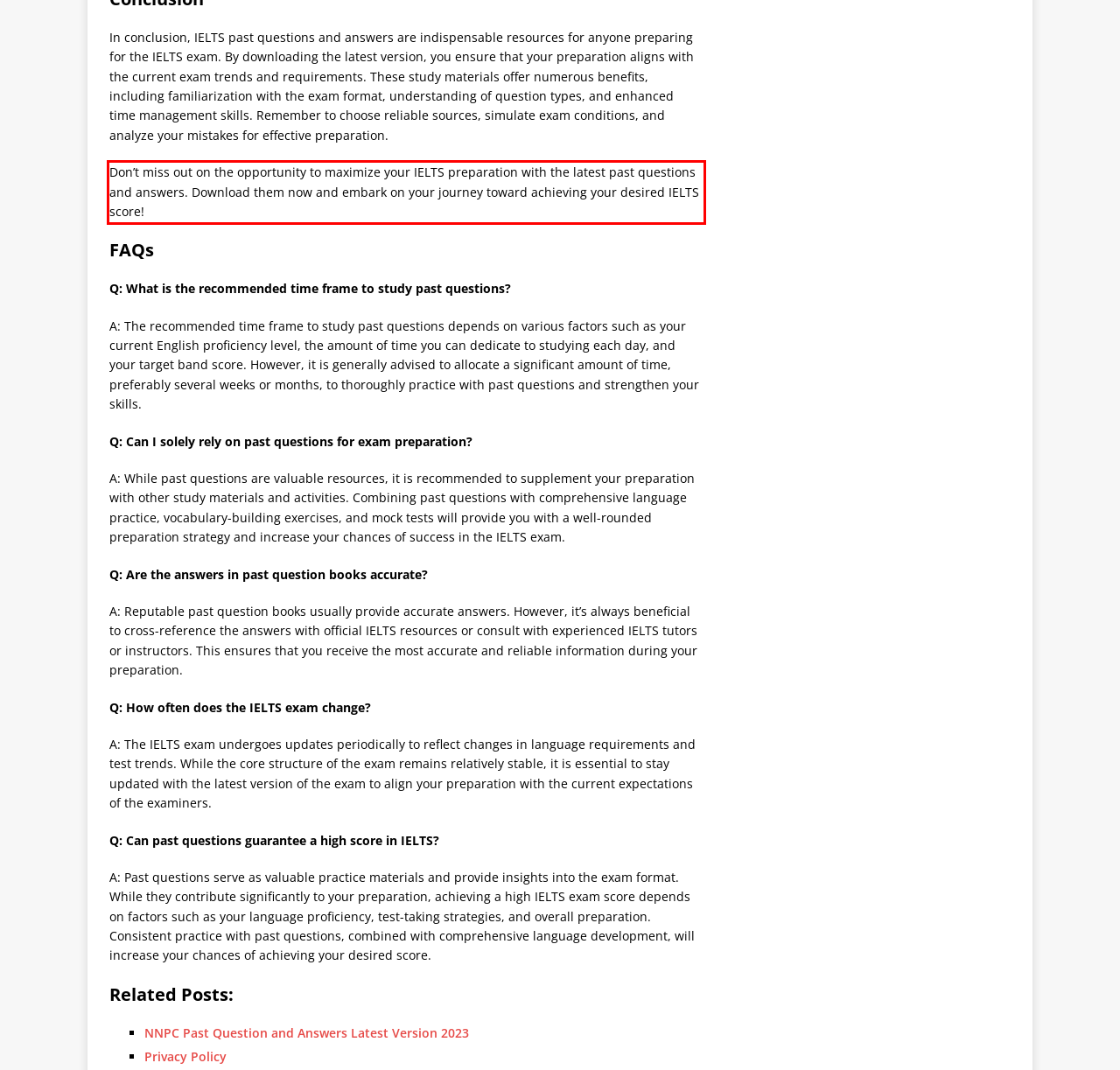Please identify and extract the text from the UI element that is surrounded by a red bounding box in the provided webpage screenshot.

Don’t miss out on the opportunity to maximize your IELTS preparation with the latest past questions and answers. Download them now and embark on your journey toward achieving your desired IELTS score!